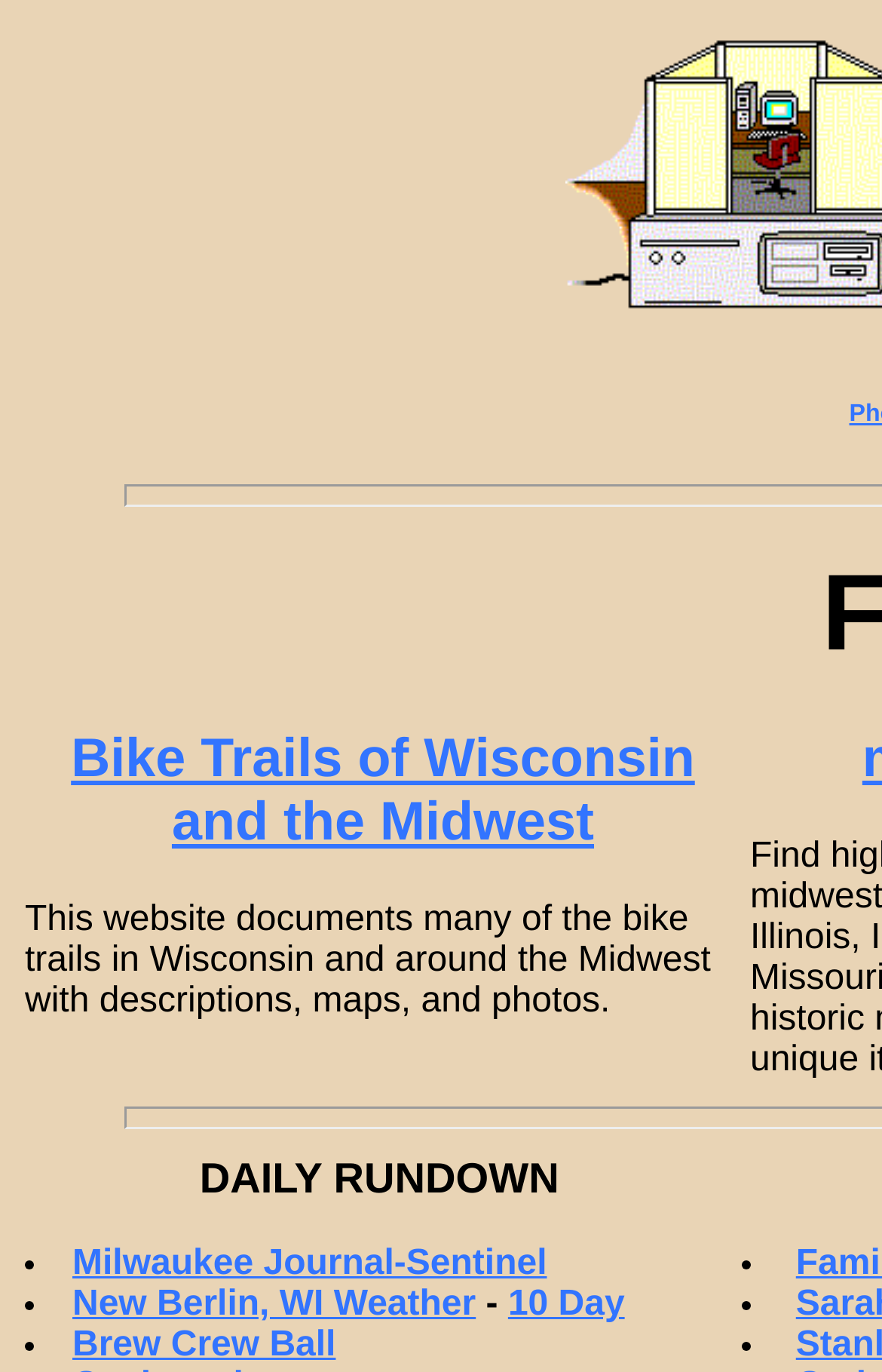What is the name of the baseball team mentioned?
Using the details from the image, give an elaborate explanation to answer the question.

The link 'Brew Crew Ball' is listed under the 'DAILY RUNDOWN' section, indicating that it is a baseball team mentioned on the website.